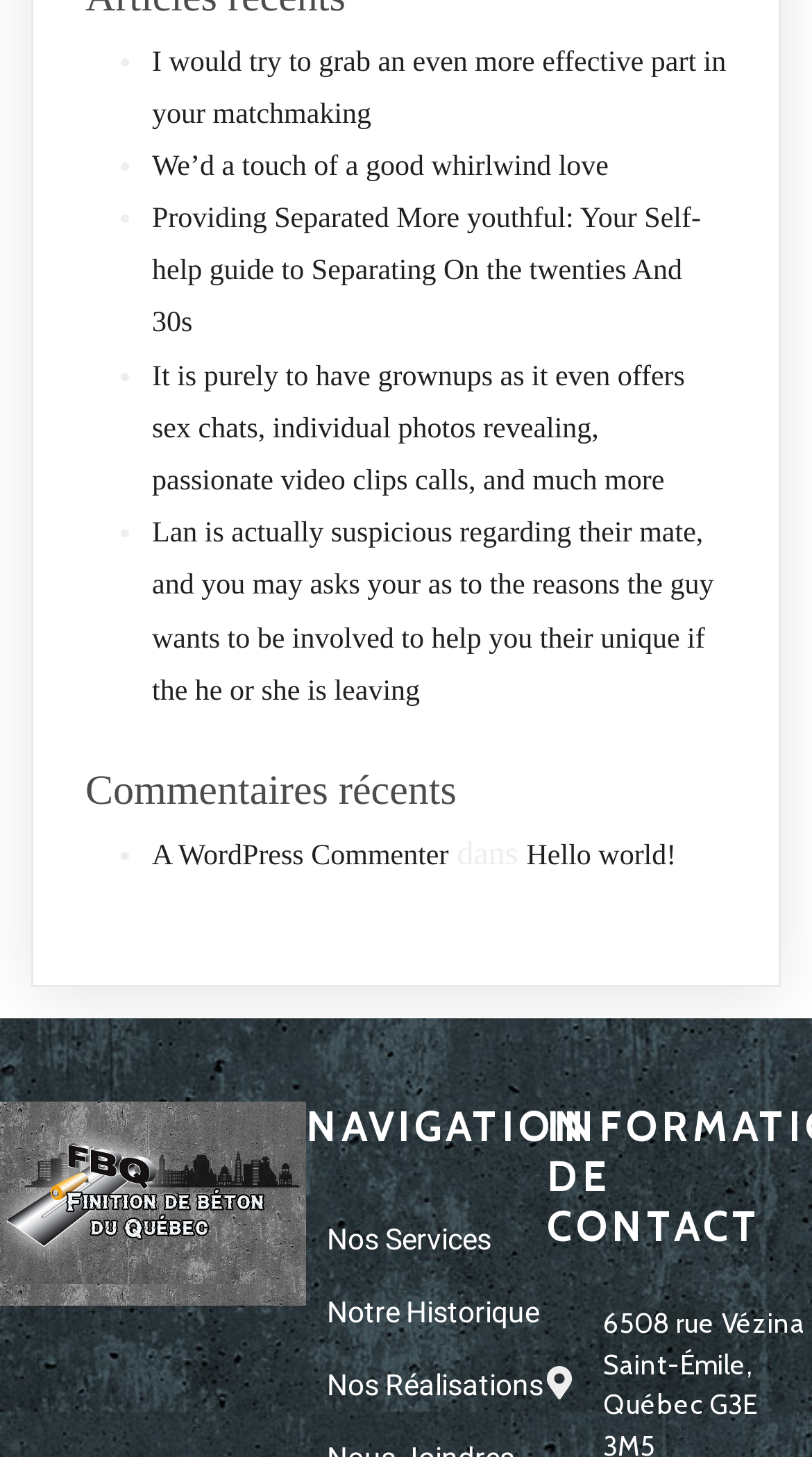What is the topic of the first link?
Look at the image and construct a detailed response to the question.

The first link on the webpage has the text 'I would try to grab an even more effective part in your matchmaking', which suggests that the topic of the link is related to matchmaking.